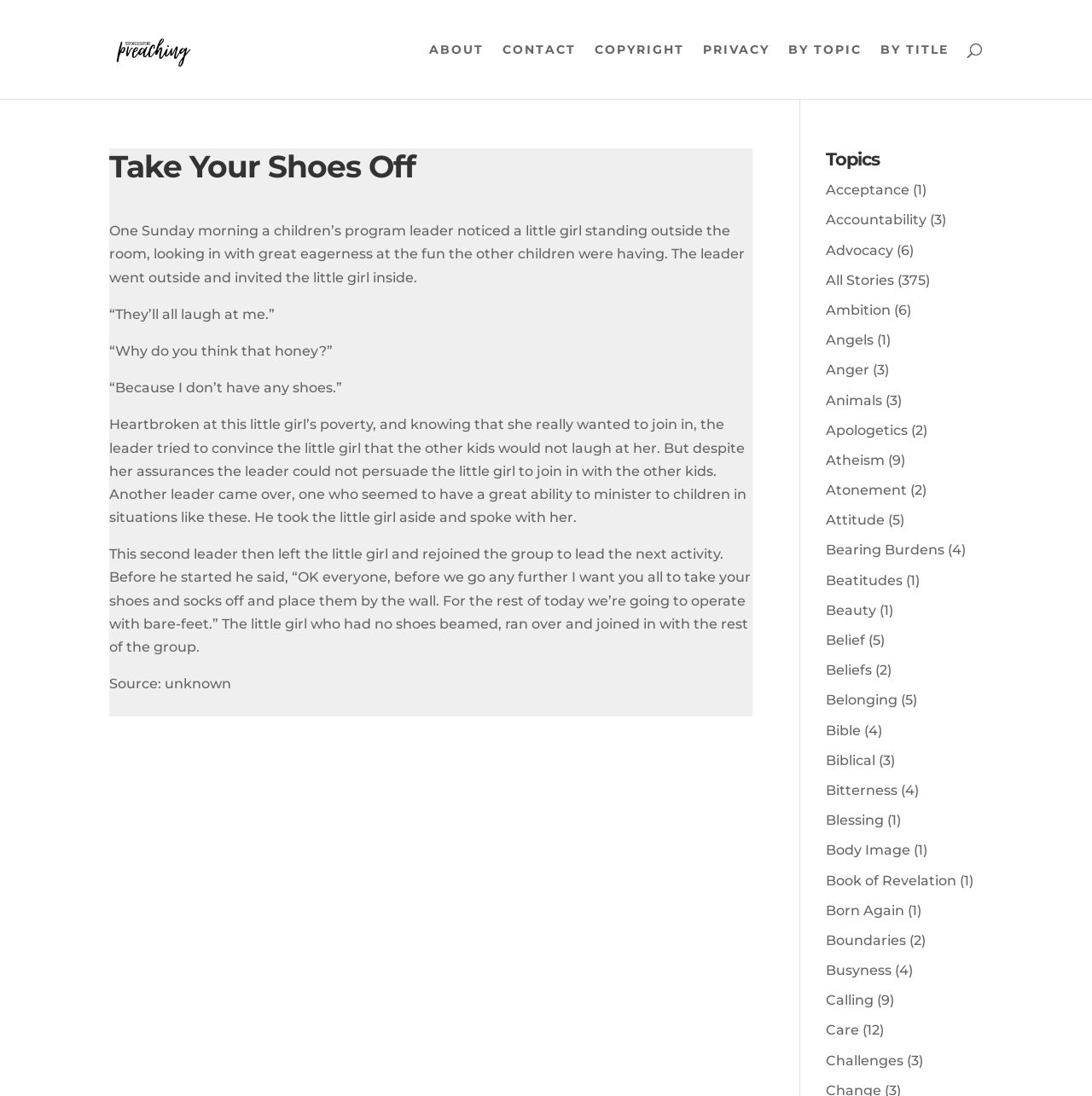Please provide a detailed answer to the question below by examining the image:
What is the main topic of the stories on this webpage?

Based on the webpage's content, it appears that the stories are related to preaching, as indicated by the title 'Take Your Shoes Off | Stories for Preaching' and the various topics listed under 'Topics'.